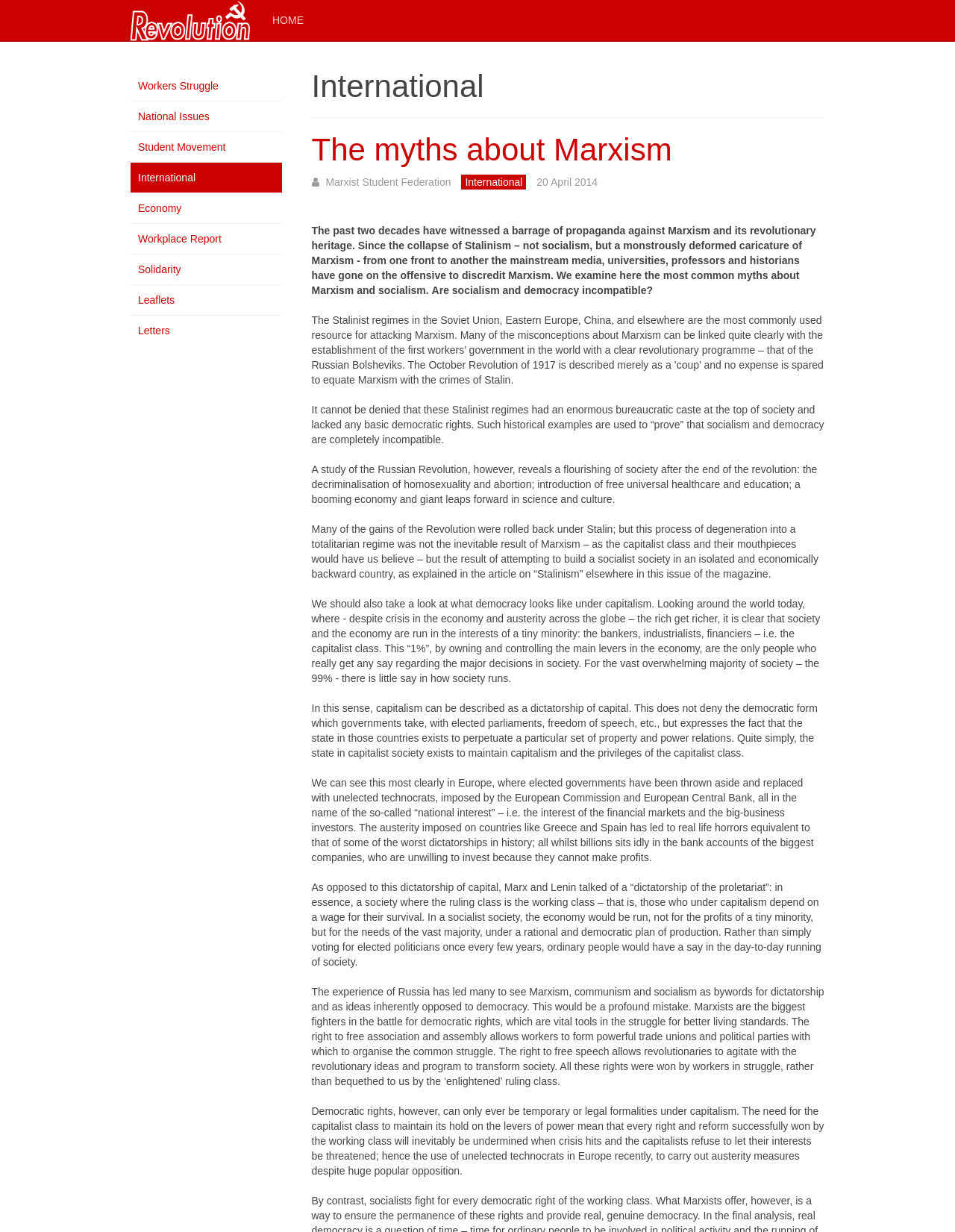Use a single word or phrase to answer the question: What is the name of the website?

Workers Alternative